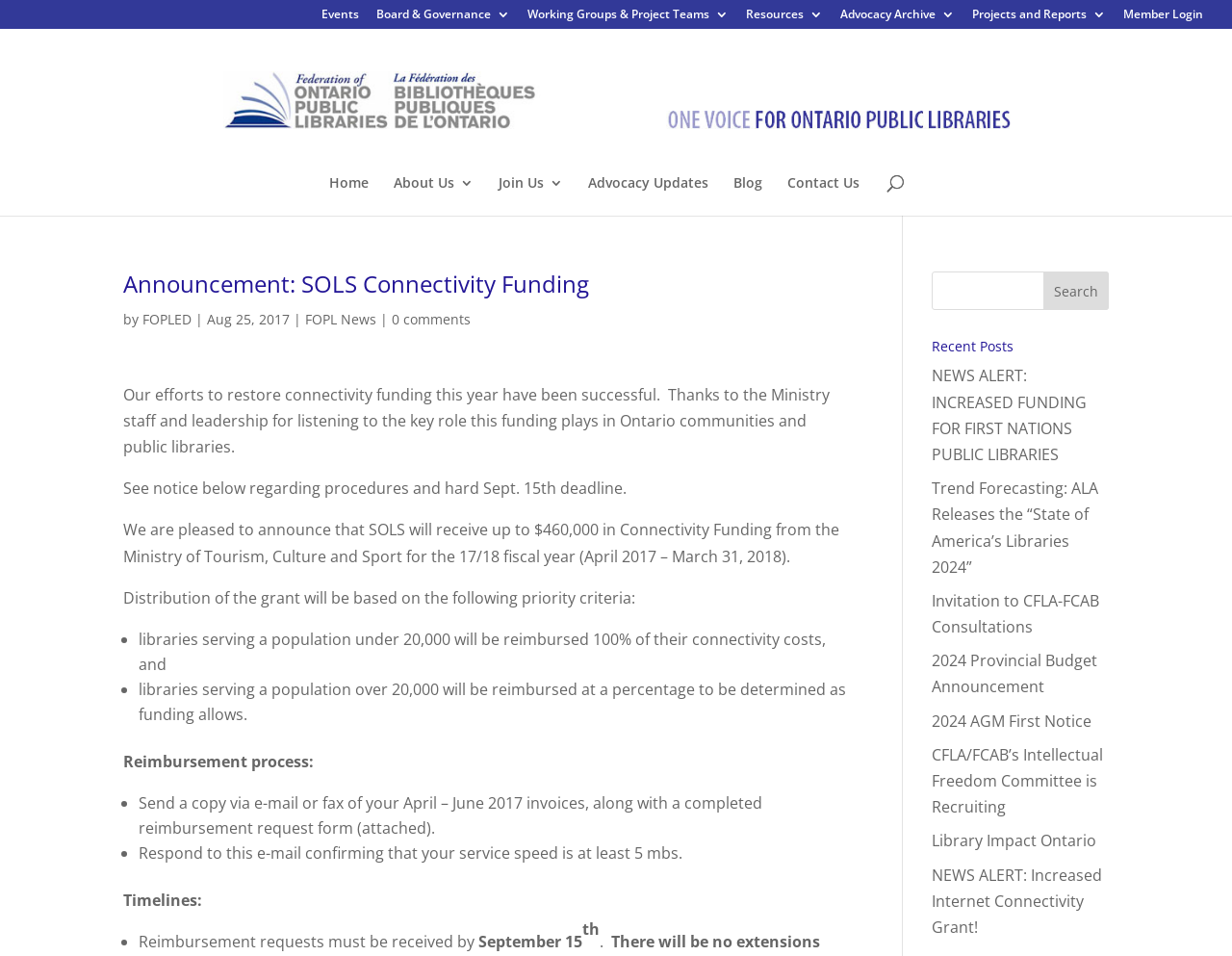Specify the bounding box coordinates of the region I need to click to perform the following instruction: "Click on the 'Events' link". The coordinates must be four float numbers in the range of 0 to 1, i.e., [left, top, right, bottom].

[0.261, 0.009, 0.291, 0.03]